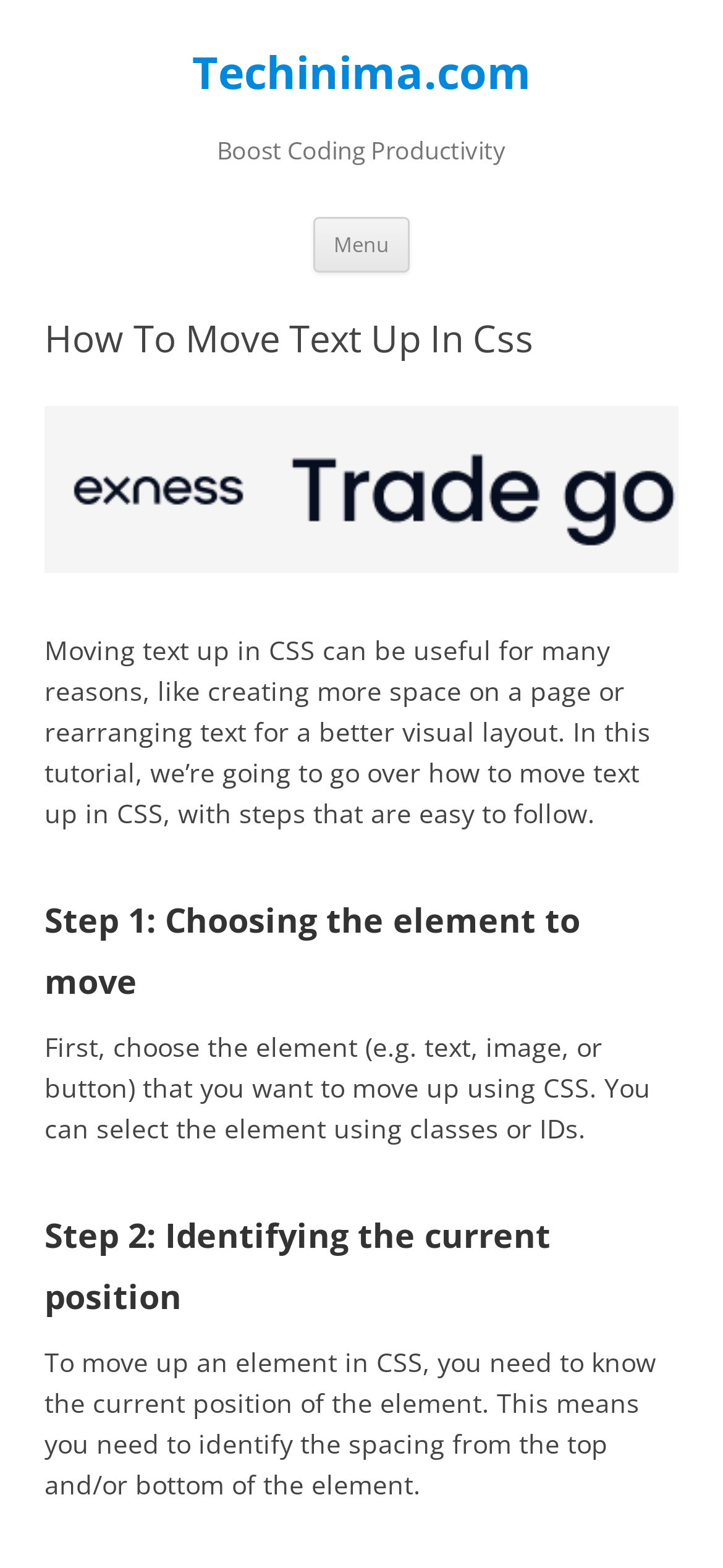Provide a comprehensive description of the webpage.

The webpage is about a tutorial on "How to Move Text Up in CSS" on the Techinima.com website. At the top, there is a heading with the website's name, "Techinima.com", which is also a link. Below it, there is another heading that reads "Boost Coding Productivity". 

To the right of the "Boost Coding Productivity" heading, there is a button labeled "Menu". Next to the button, there is a link that says "Skip to content". 

Below these elements, there is a main content section that starts with a heading "How To Move Text Up In Css". This section is followed by an iframe, which is likely an embedded content. 

The main content section continues with a paragraph of text that explains the purpose of moving text up in CSS, such as creating more space on a page or rearranging text for a better visual layout. 

Below this paragraph, there are three steps to move text up in CSS. The first step is "Choosing the element to move", which is explained in a paragraph of text that advises selecting the element using classes or IDs. 

The second step is "Identifying the current position", which is also explained in a paragraph of text that emphasizes the need to know the current position of the element, including the spacing from the top and/or bottom of the element. There is no third step visible on this page, but it is likely that it will be explained further down the page.